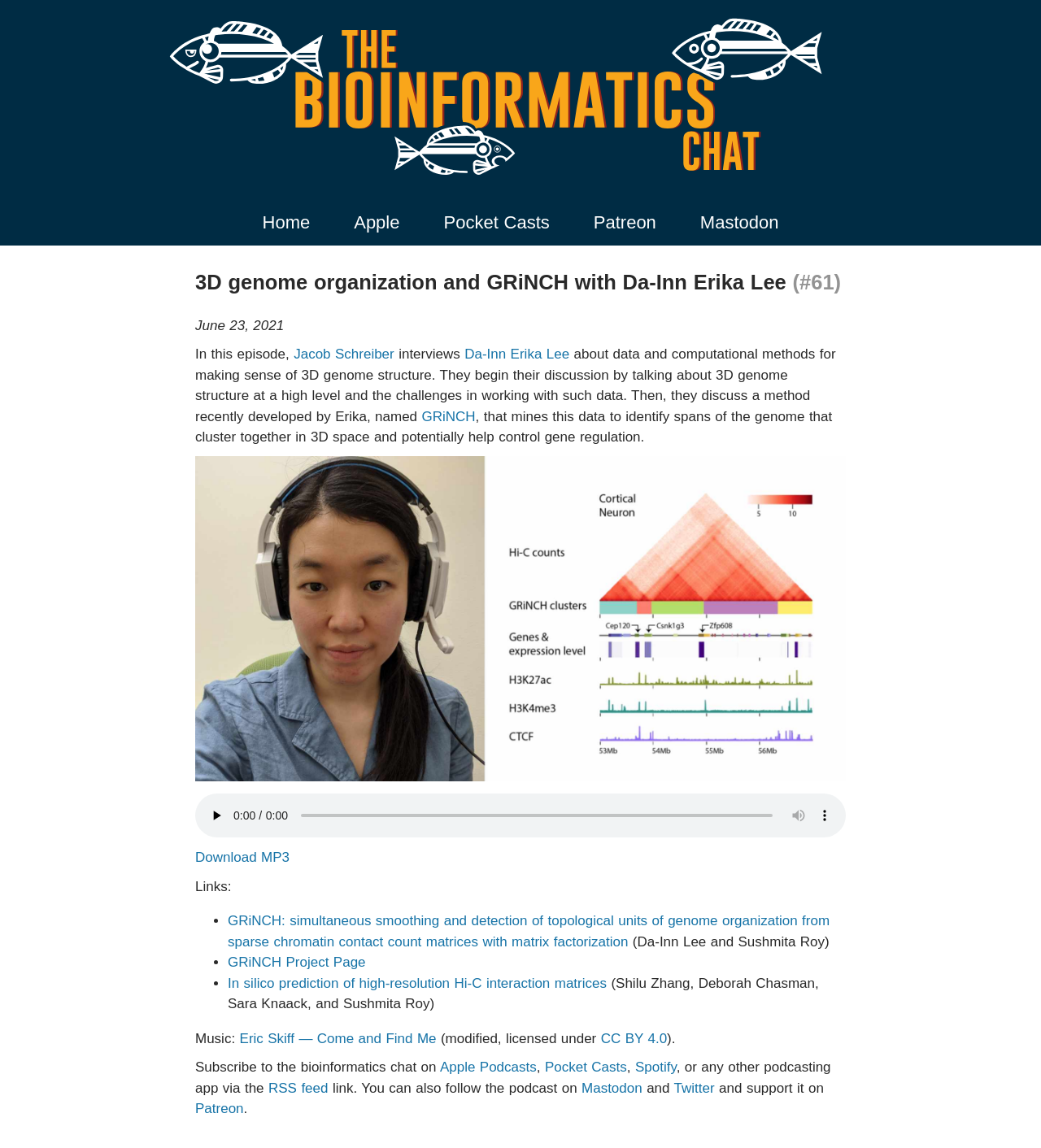Determine the bounding box for the described HTML element: "Twitter". Ensure the coordinates are four float numbers between 0 and 1 in the format [left, top, right, bottom].

[0.647, 0.941, 0.686, 0.954]